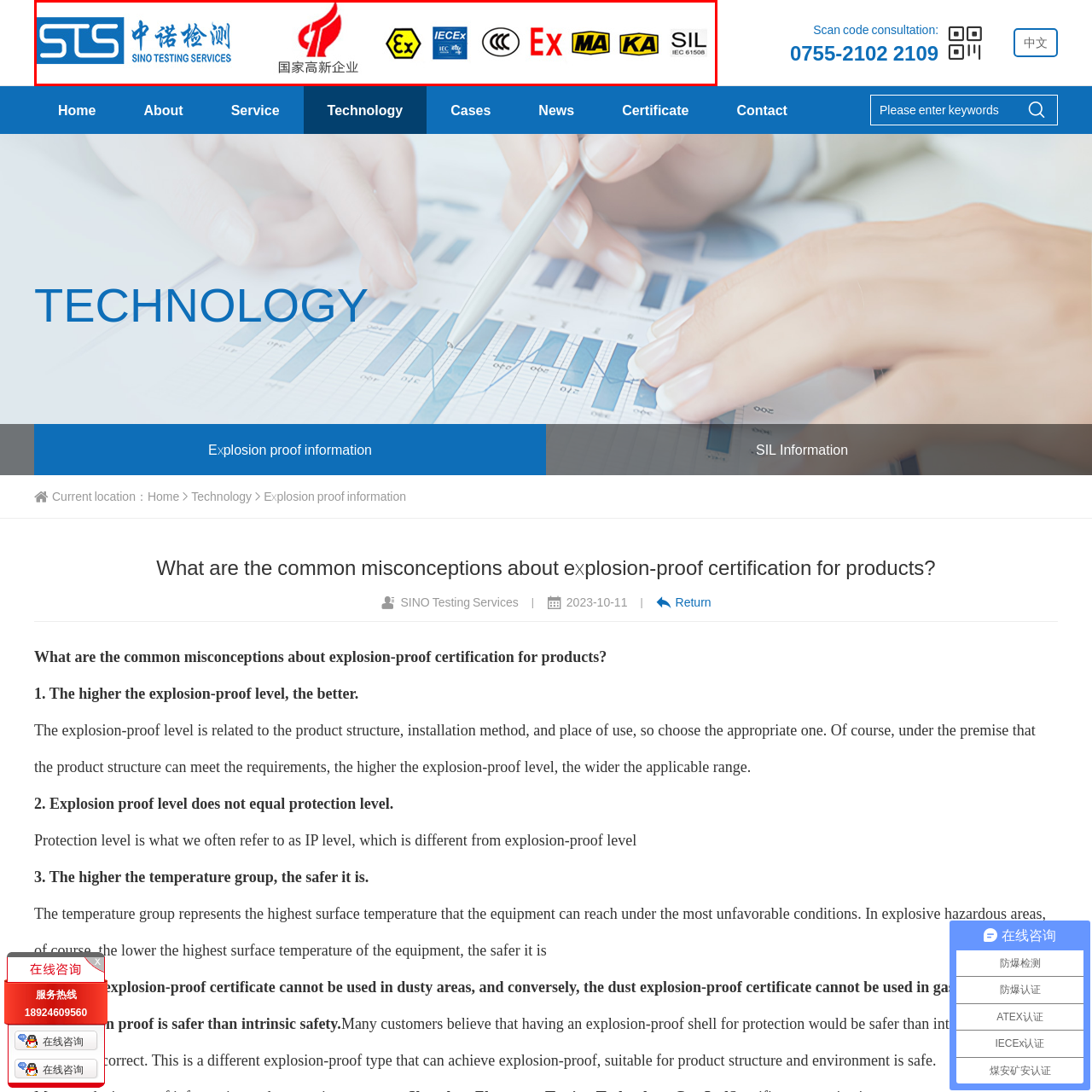Thoroughly describe the scene within the red-bordered area of the image.

The image prominently features the logo of SINO Testing Services (STS) alongside various certification symbols relevant to explosion-proof certification and safety standards. The STS logo, presented in blue, reflects the company's commitment to testing and compliance in hazardous environments. The red symbol next to it represents national regulatory standards. Additionally, several certification marks are displayed, including IECEx, which indicates compliance with international standards for equipment used in explosive atmospheres, as well as other safety certification logos such as Ex, MA, KA, and SIL, conveying a robust emphasis on safety and reliability in product certification. This visual showcases the organization's dedication to upholding rigorous safety protocols in the testing and certification process.